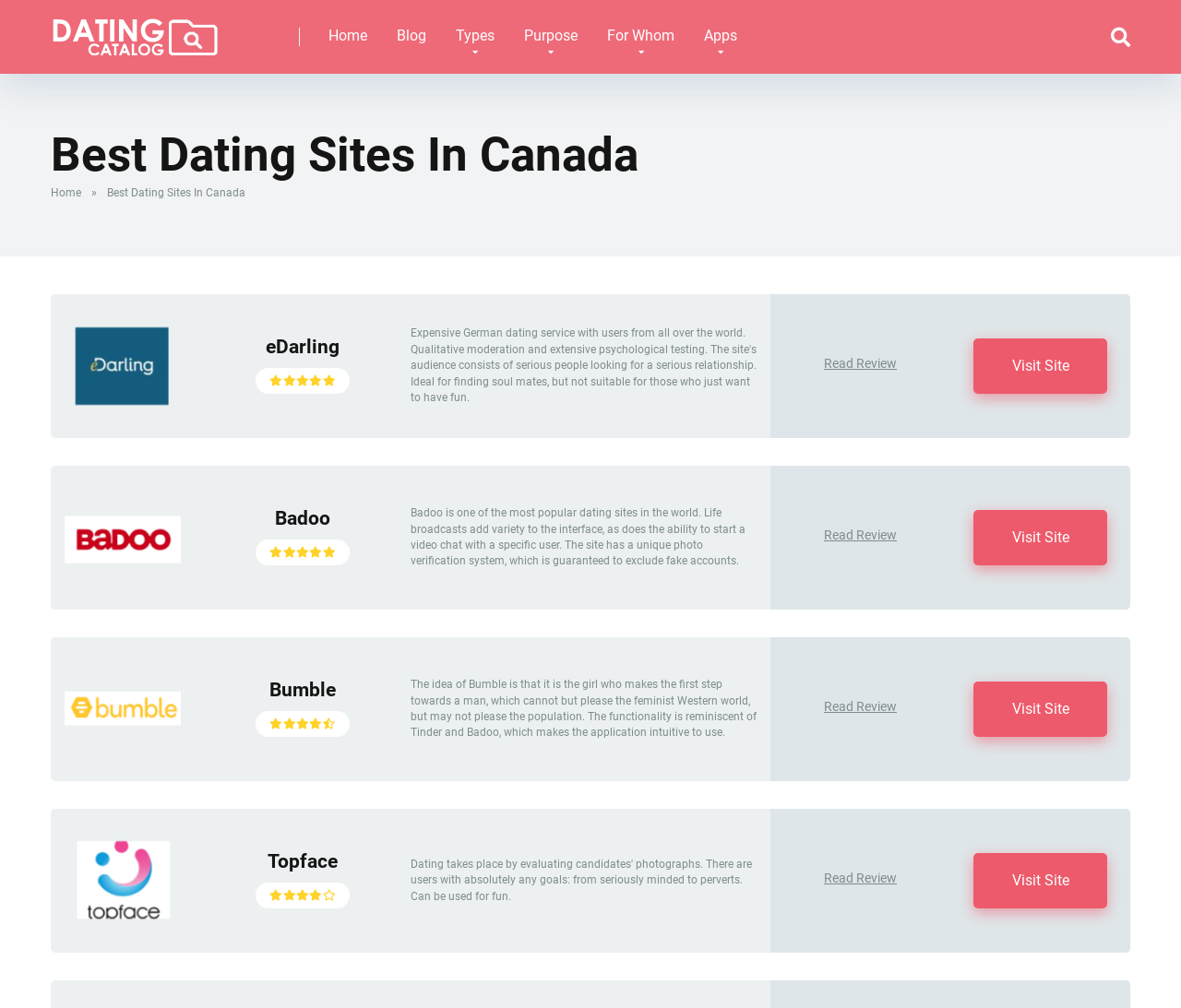Predict the bounding box for the UI component with the following description: "Visit Site".

[0.824, 0.676, 0.938, 0.731]